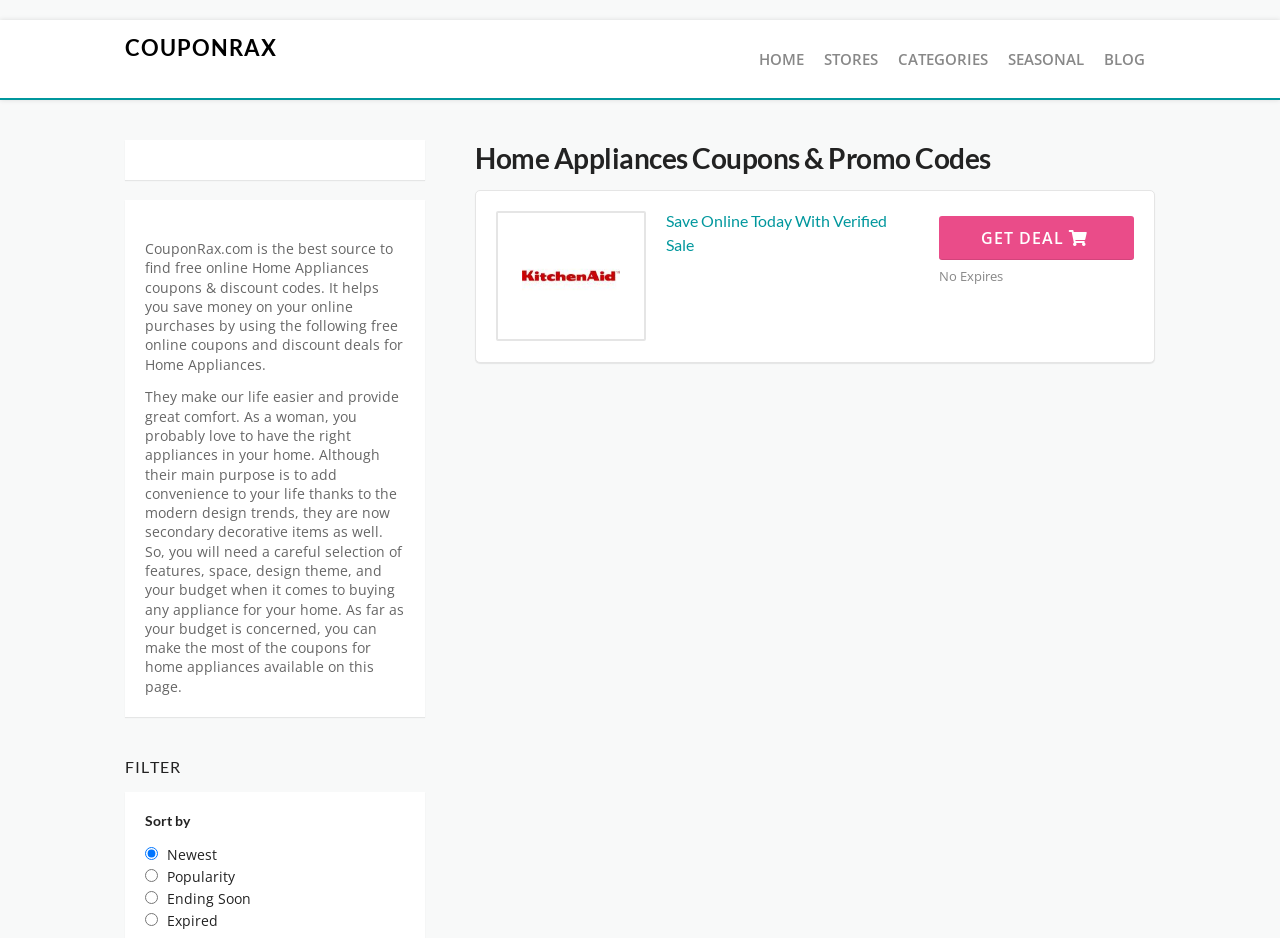Highlight the bounding box coordinates of the element that should be clicked to carry out the following instruction: "Filter the results". The coordinates must be given as four float numbers ranging from 0 to 1, i.e., [left, top, right, bottom].

[0.098, 0.807, 0.332, 0.829]